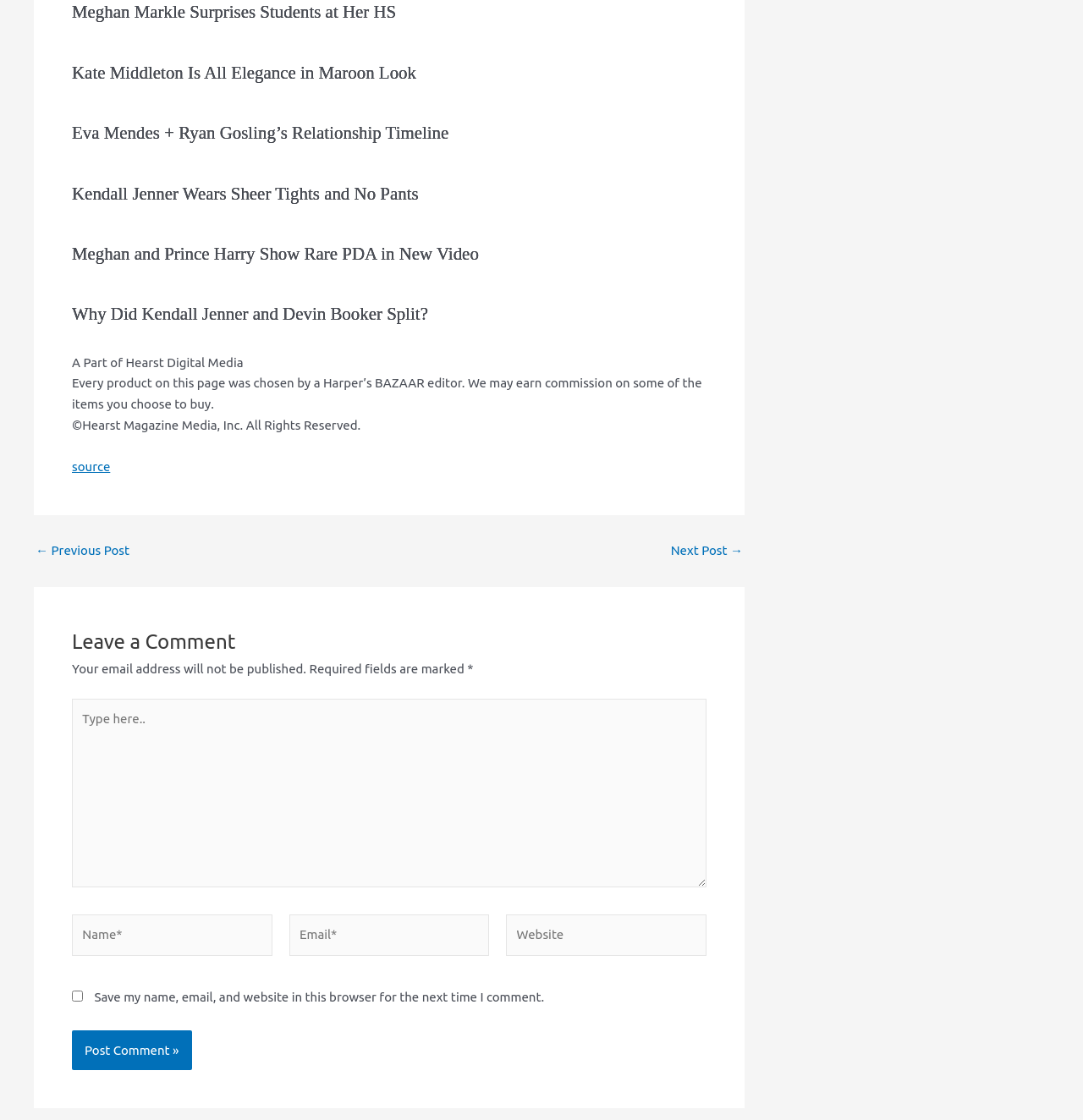Determine the bounding box coordinates of the clickable region to follow the instruction: "Click the 'source' link".

[0.066, 0.41, 0.102, 0.423]